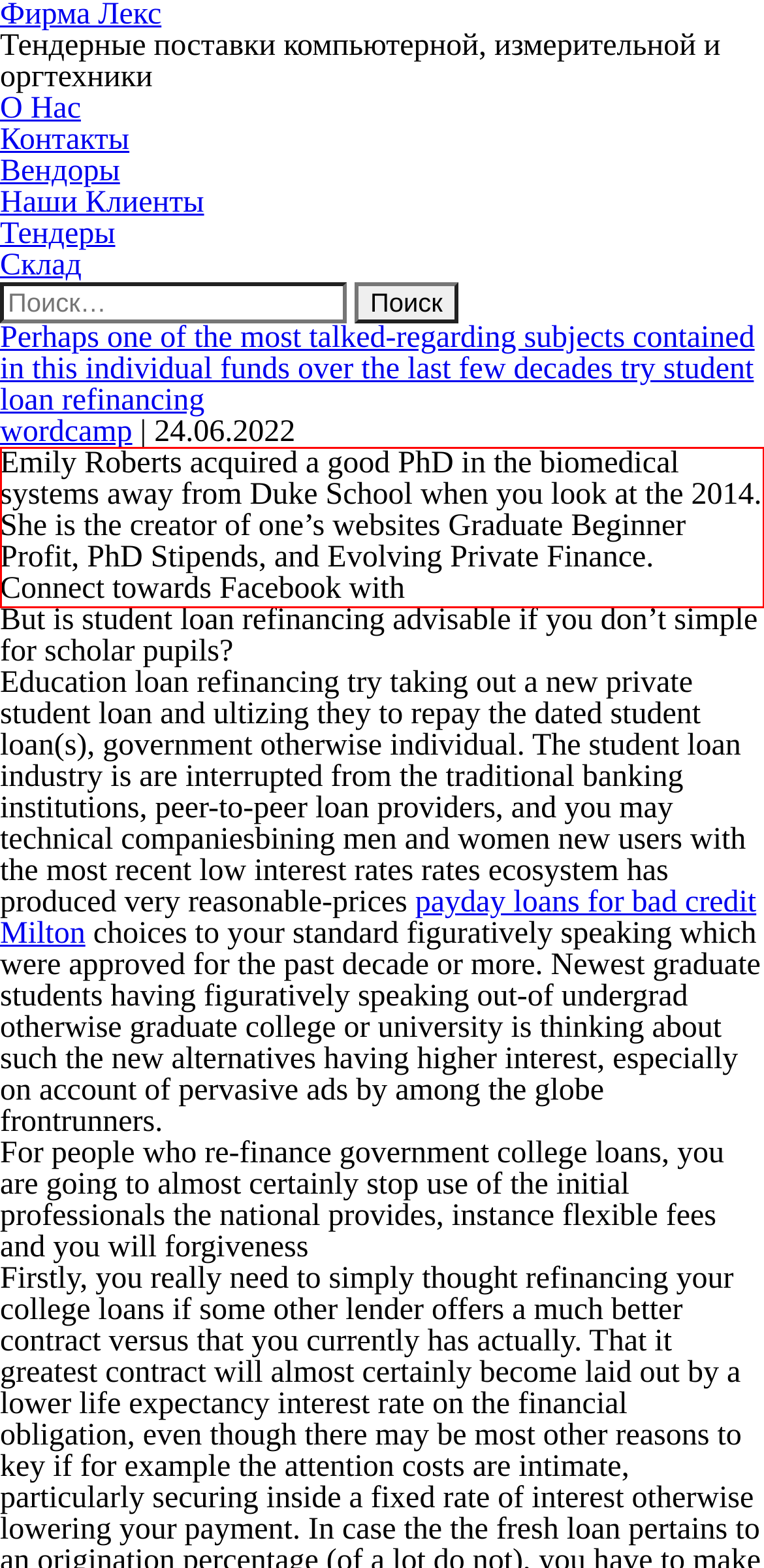Look at the screenshot of the webpage, locate the red rectangle bounding box, and generate the text content that it contains.

Emily Roberts acquired a good PhD in the biomedical systems away from Duke School when you look at the 2014. She is the creator of one’s websites Graduate Beginner Profit, PhD Stipends, and Evolving Private Finance. Connect towards Facebook with